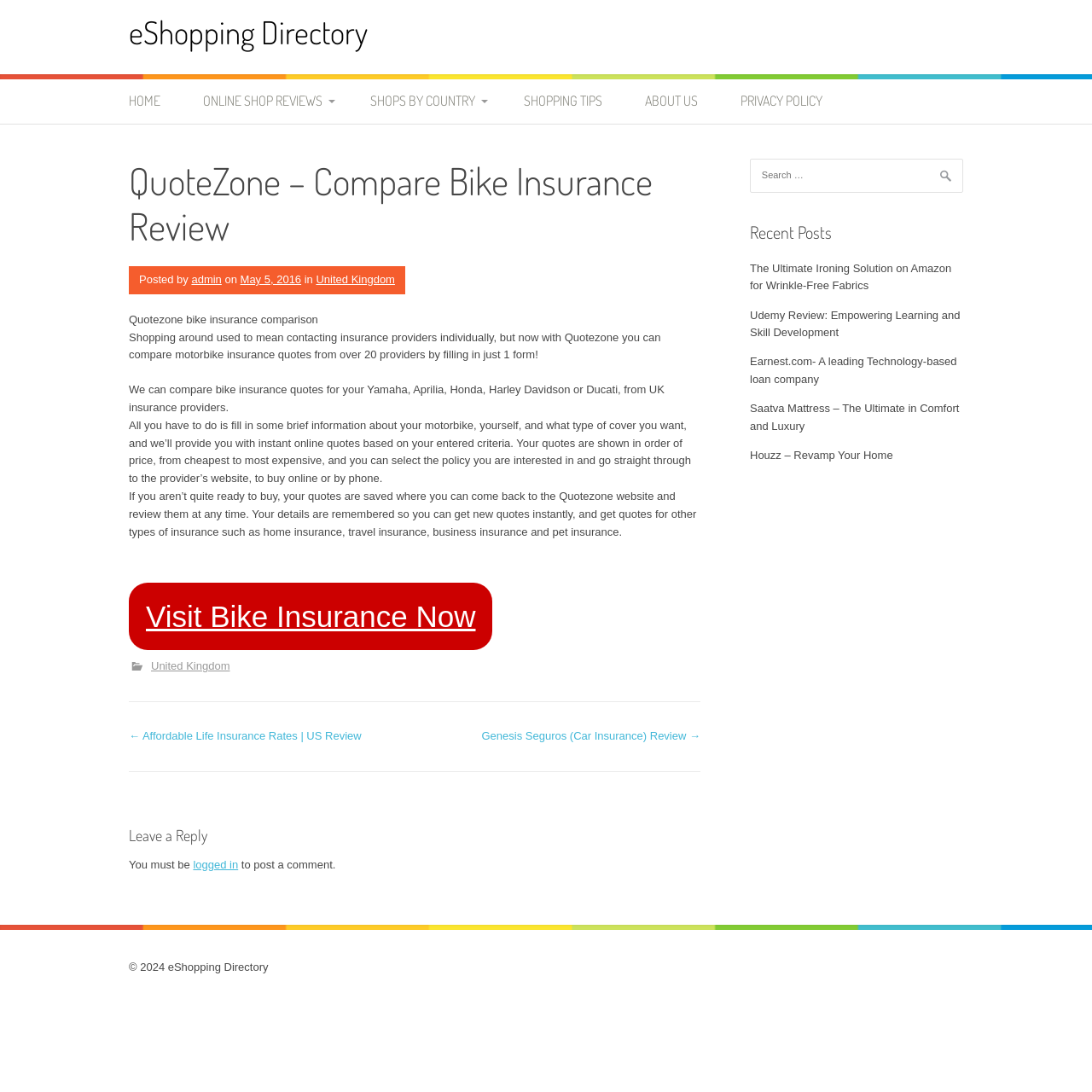Provide your answer to the question using just one word or phrase: How many categories are there for online shops?

26